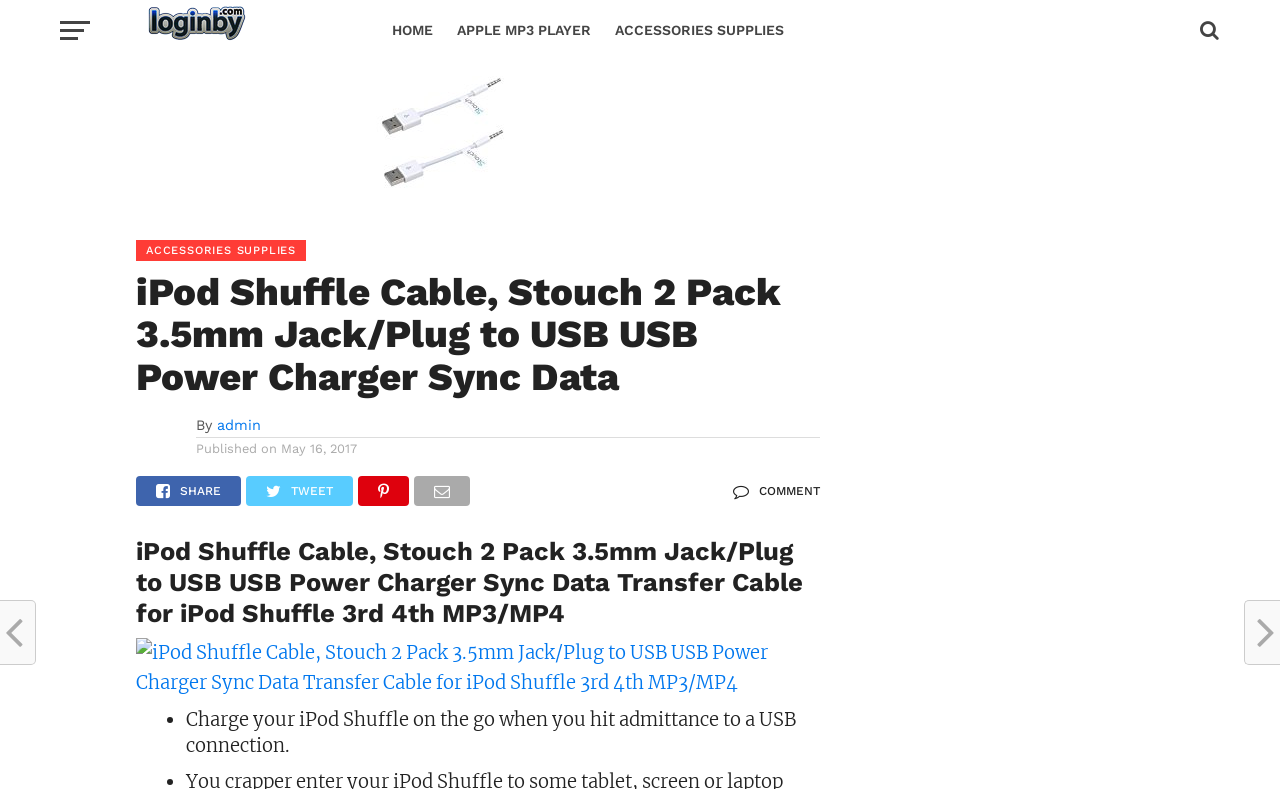Consider the image and give a detailed and elaborate answer to the question: 
What is the product name?

The product name can be found in the heading element which says 'iPod Shuffle Cable, Stouch 2 Pack 3.5mm Jack/Plug to USB USB Power Charger Sync Data Transfer Cable for iPod Shuffle 3rd 4th MP3/MP4'. The product name is the first part of the heading, which is 'iPod Shuffle Cable'.